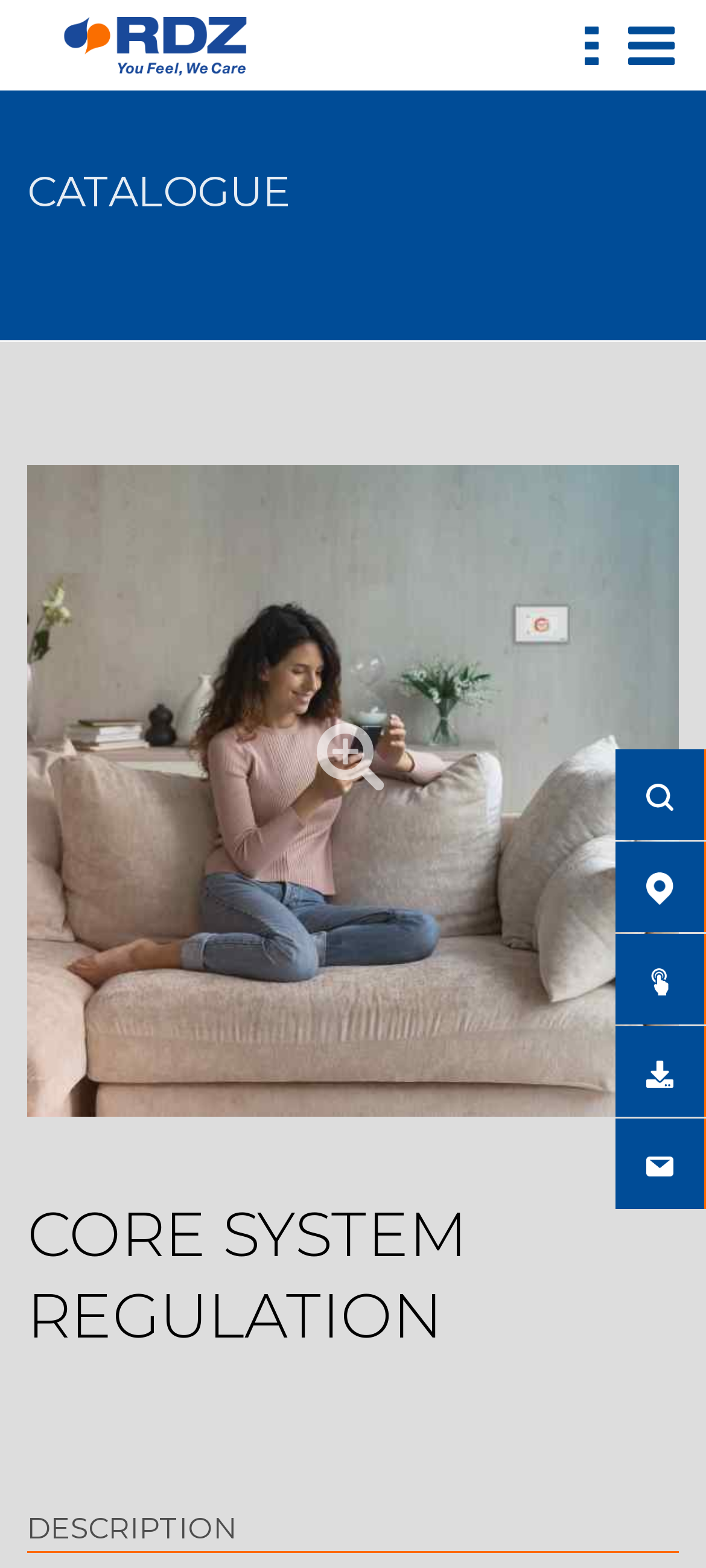How many links are in the catalogue section? From the image, respond with a single word or brief phrase.

5